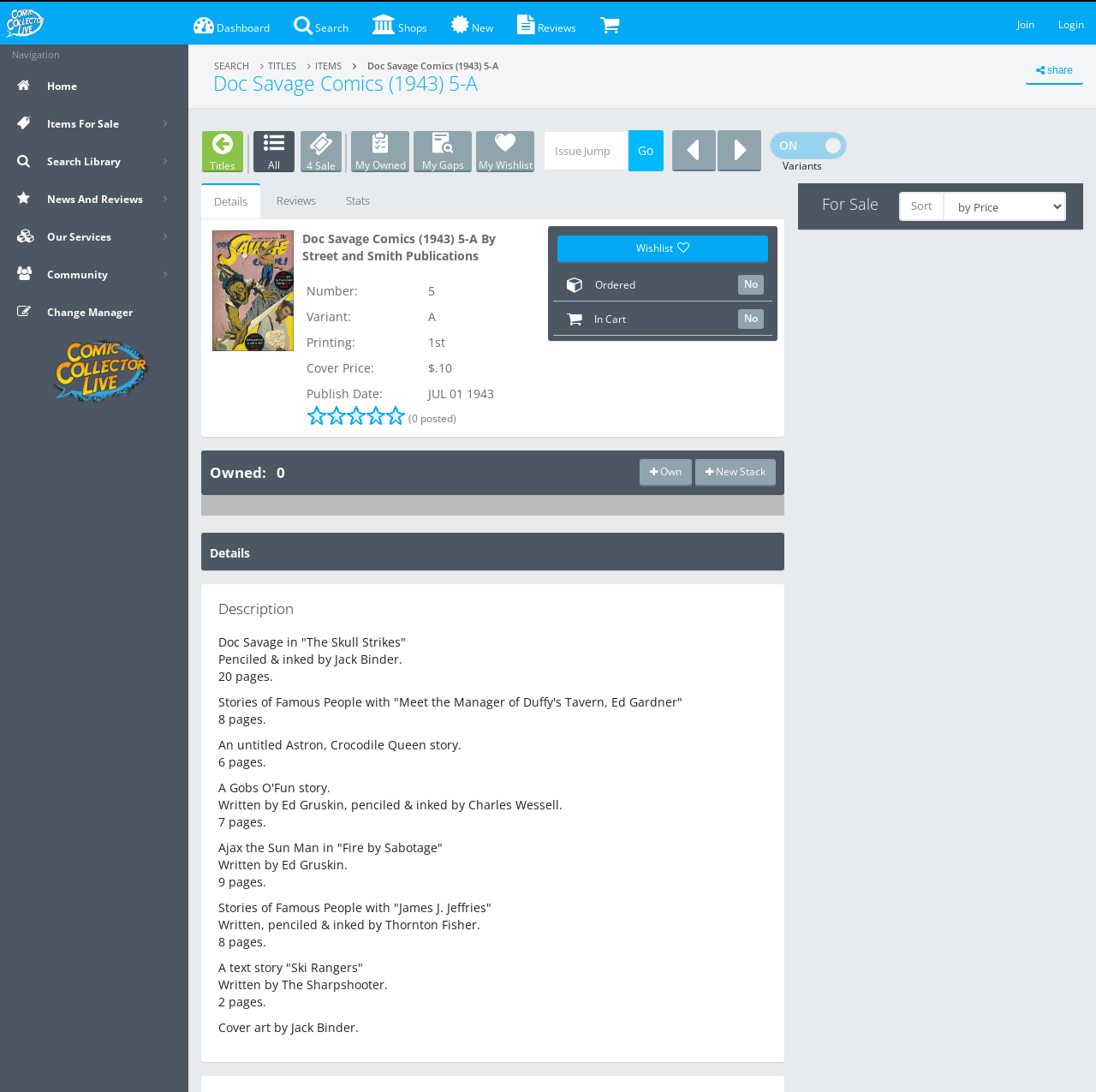Locate the headline of the webpage and generate its content.

Doc Savage Comics (1943) 5-A